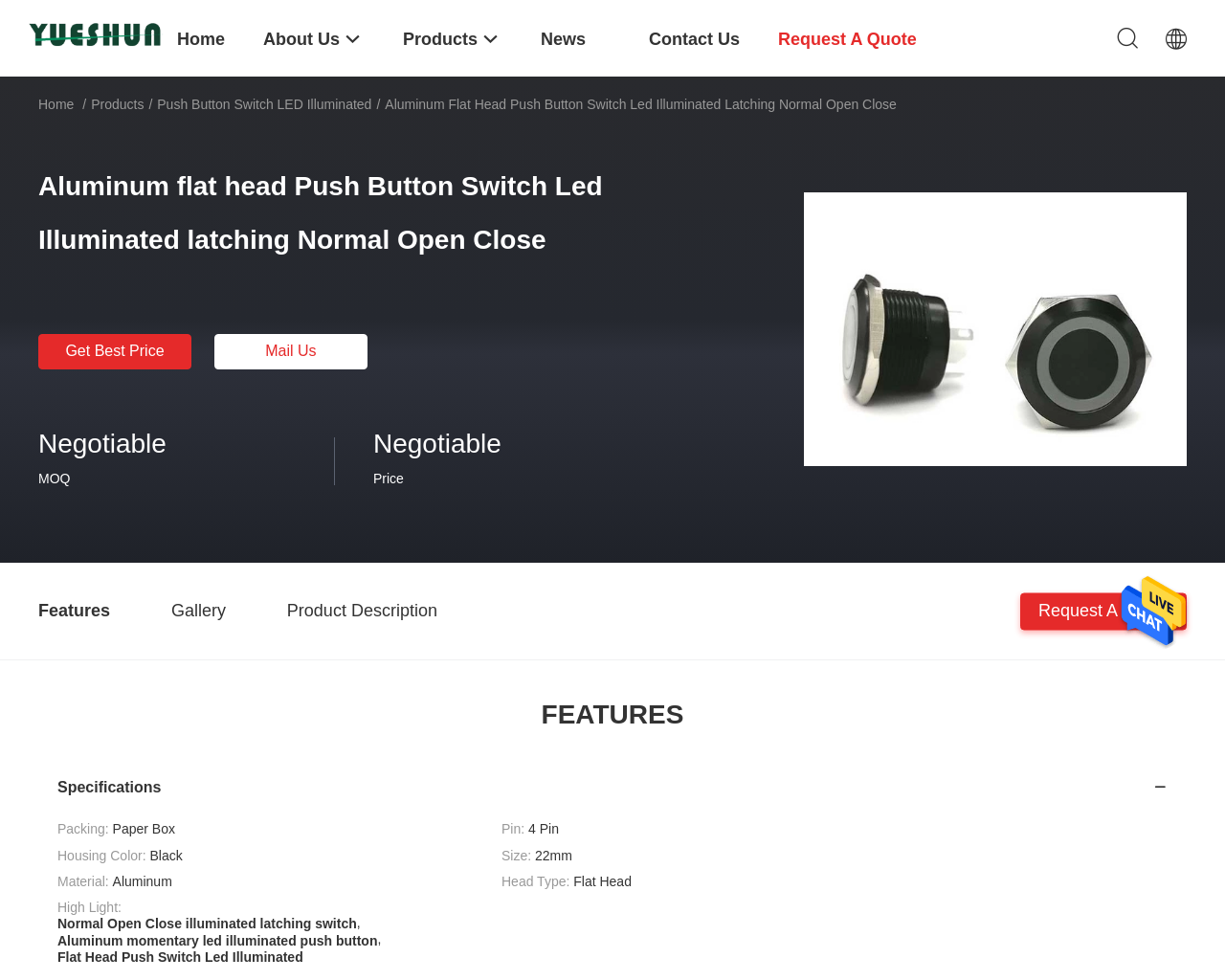Respond to the question below with a single word or phrase:
What is the size of the switch?

22mm